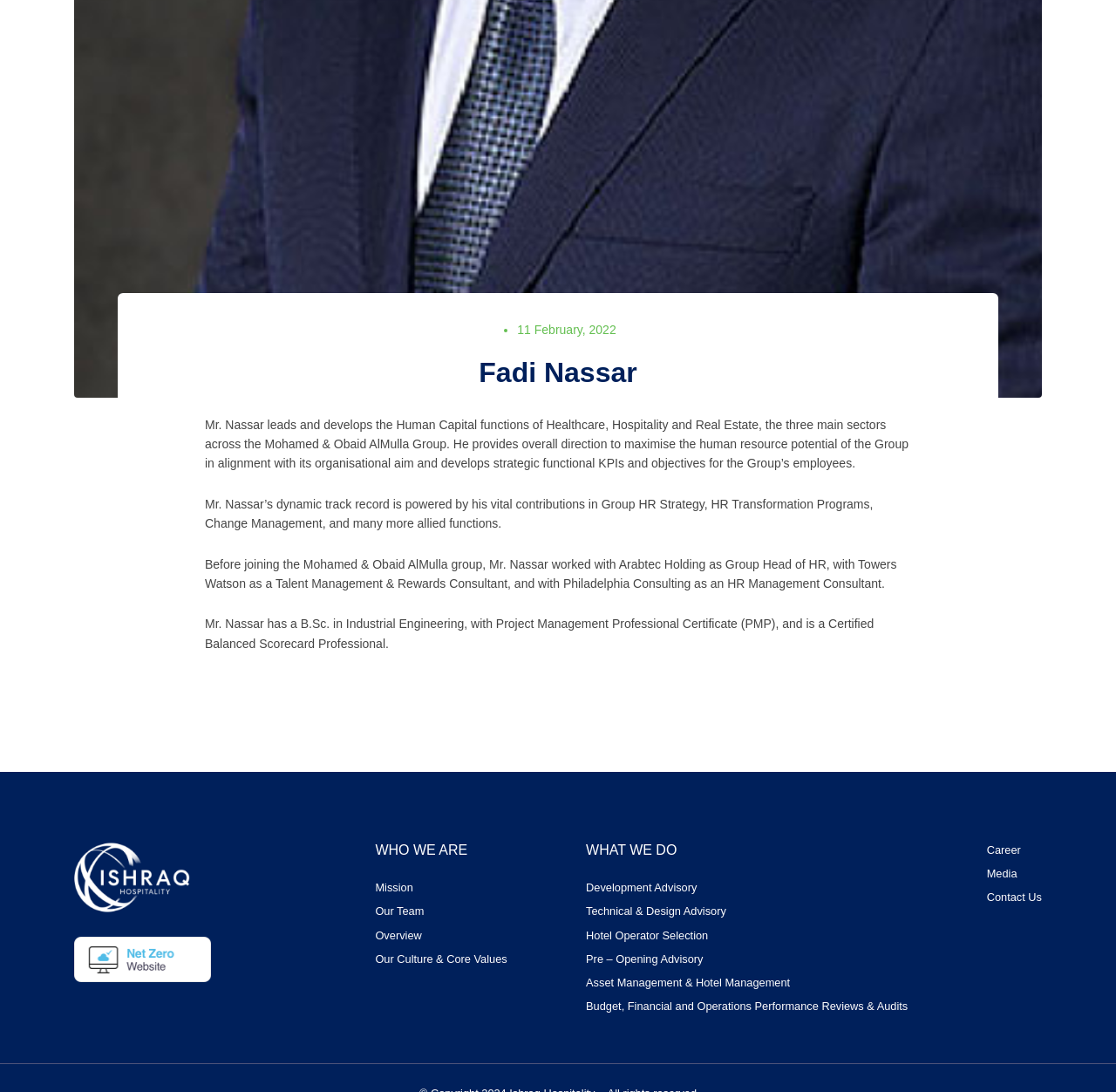Please provide a comprehensive response to the question based on the details in the image: What is the name of the section that contains links to 'Mission', 'Our Team', and 'Overview'?

Based on the webpage, the section that contains links to 'Mission', 'Our Team', and 'Overview' is headed by the title 'WHO WE ARE'. This section is located below the paragraph about Fadi Nassar and contains links to these related pages.